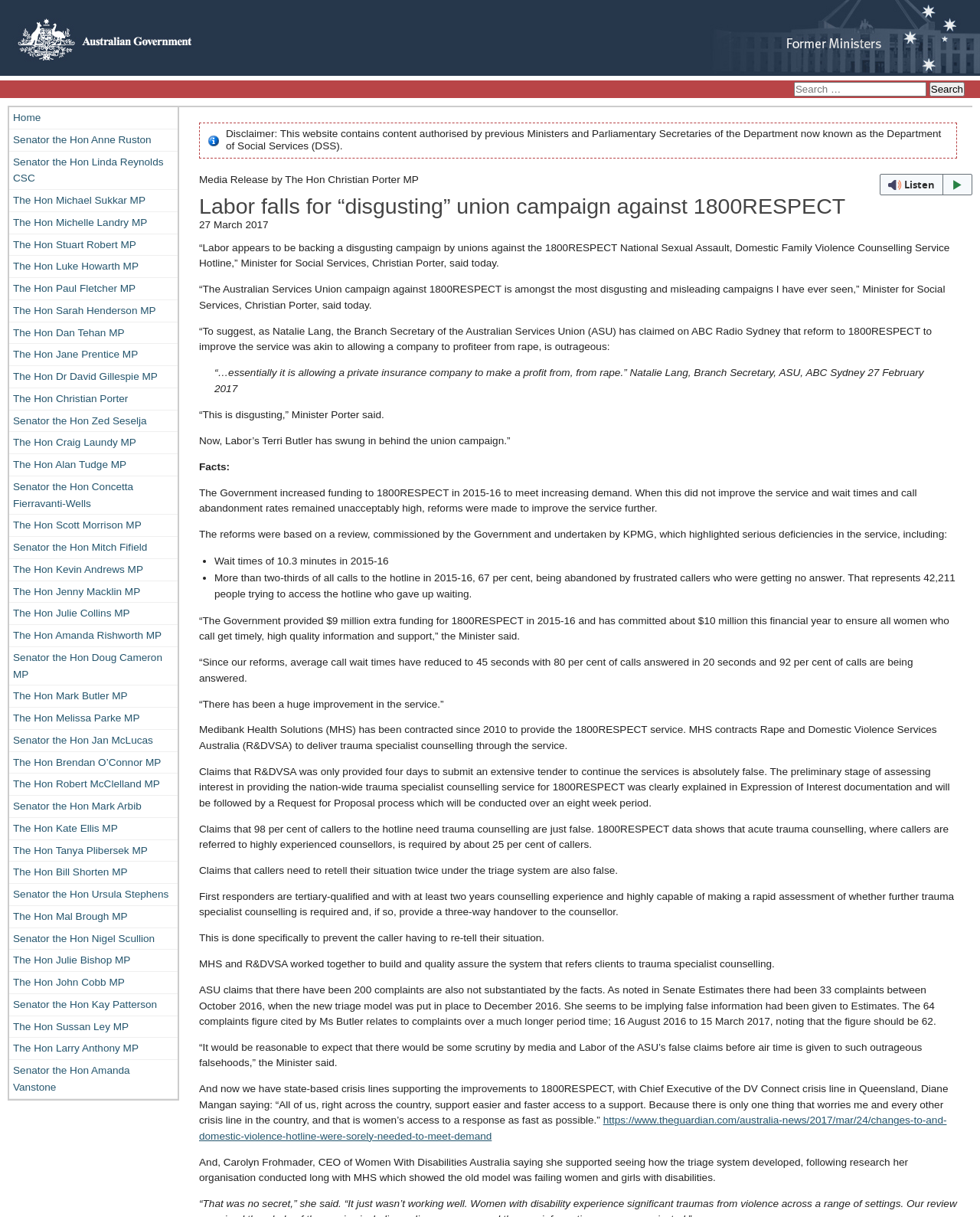Identify the bounding box coordinates for the element you need to click to achieve the following task: "Listen to the webpage with webReader". The coordinates must be four float values ranging from 0 to 1, formatted as [left, top, right, bottom].

[0.898, 0.143, 0.992, 0.16]